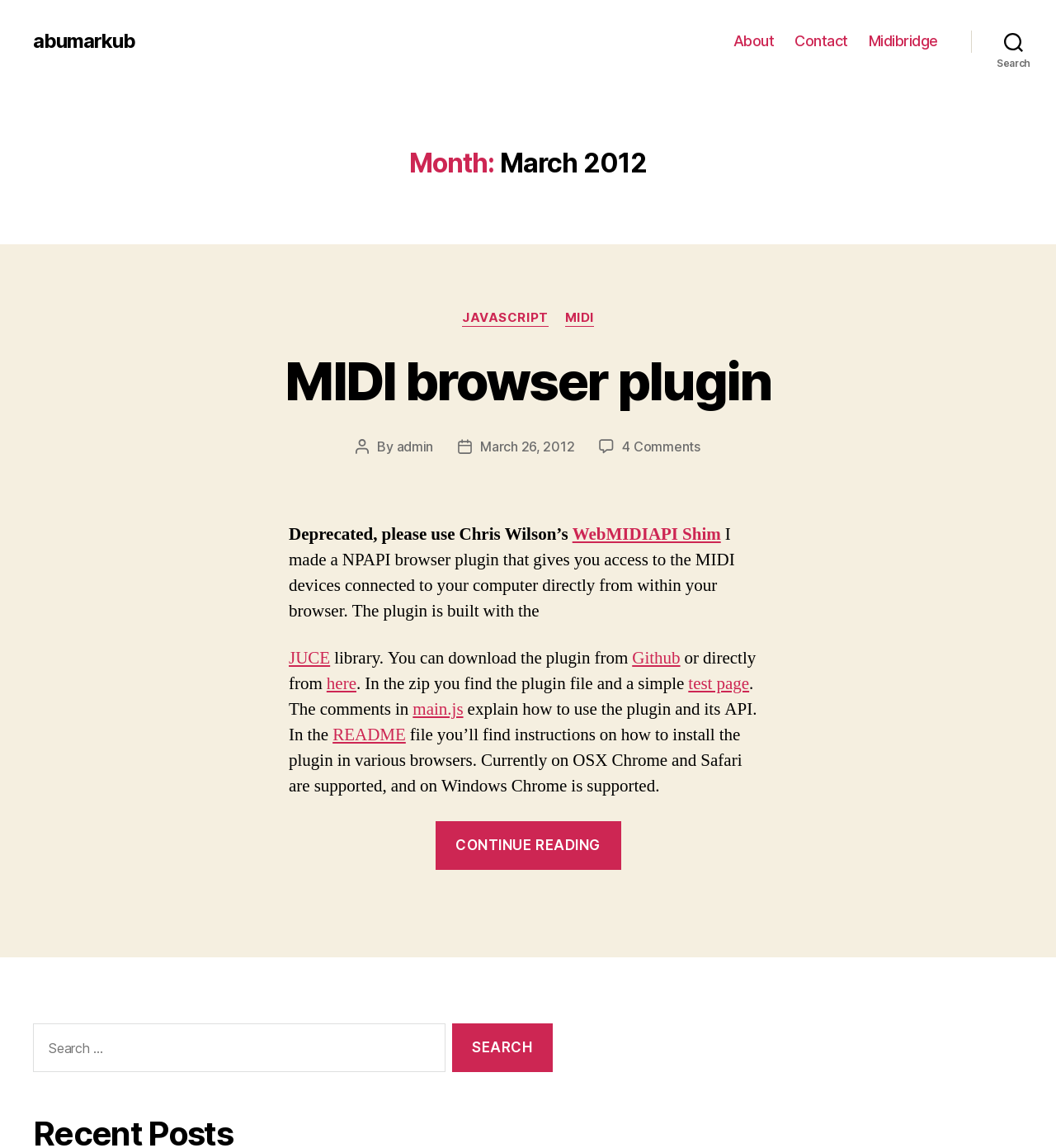From the details in the image, provide a thorough response to the question: What is the plugin built with?

I found that the plugin is built with JUCE by reading the text 'The plugin is built with the JUCE library.' in the post.